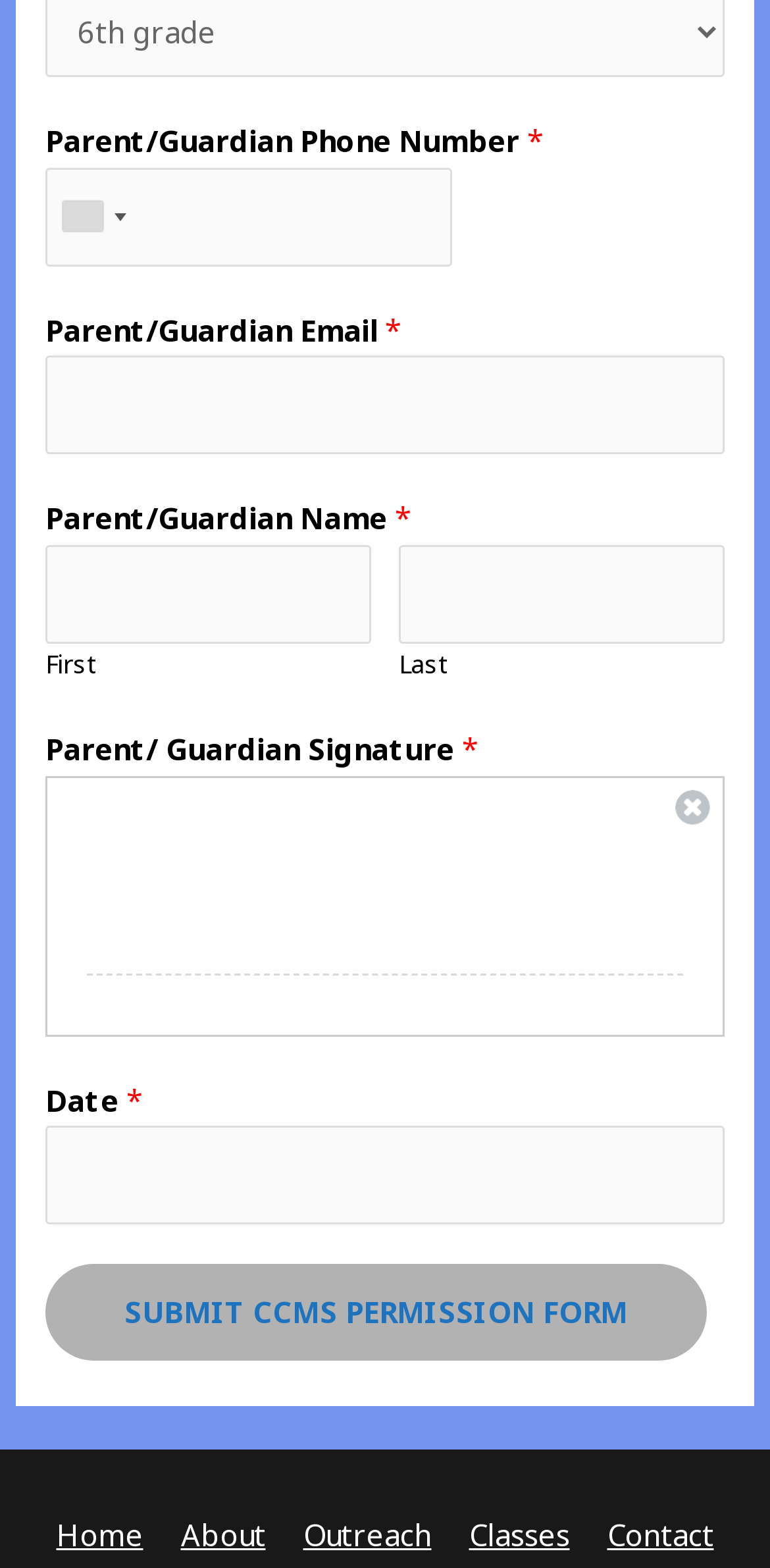How many links are available at the bottom of the page?
Using the image as a reference, answer the question with a short word or phrase.

5